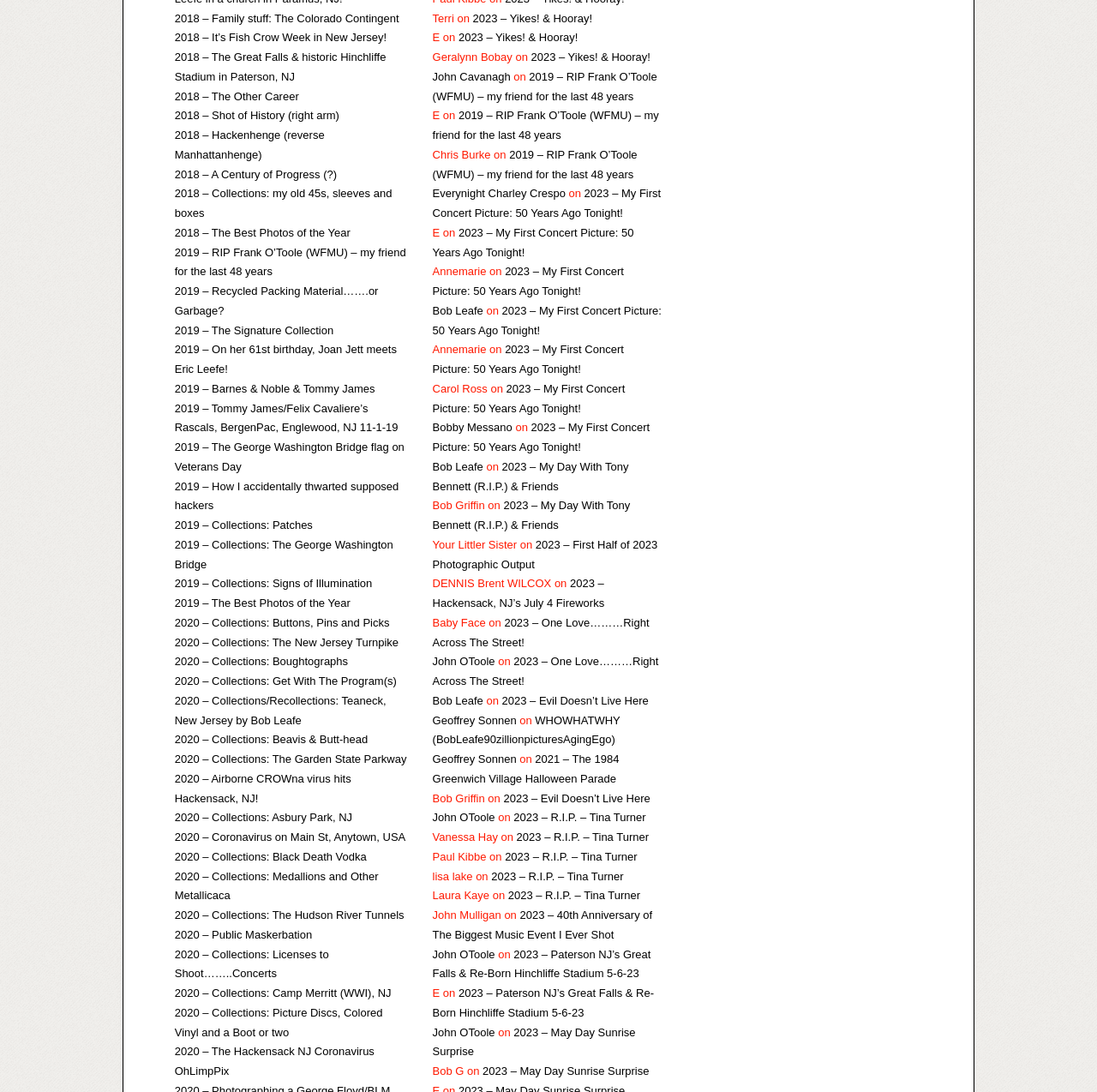What is the name of the person mentioned in the first link?
Refer to the image and provide a detailed answer to the question.

The first link on the webpage mentions the name 'Terri', which is likely the name of the person who wrote the post or is featured in the collection.